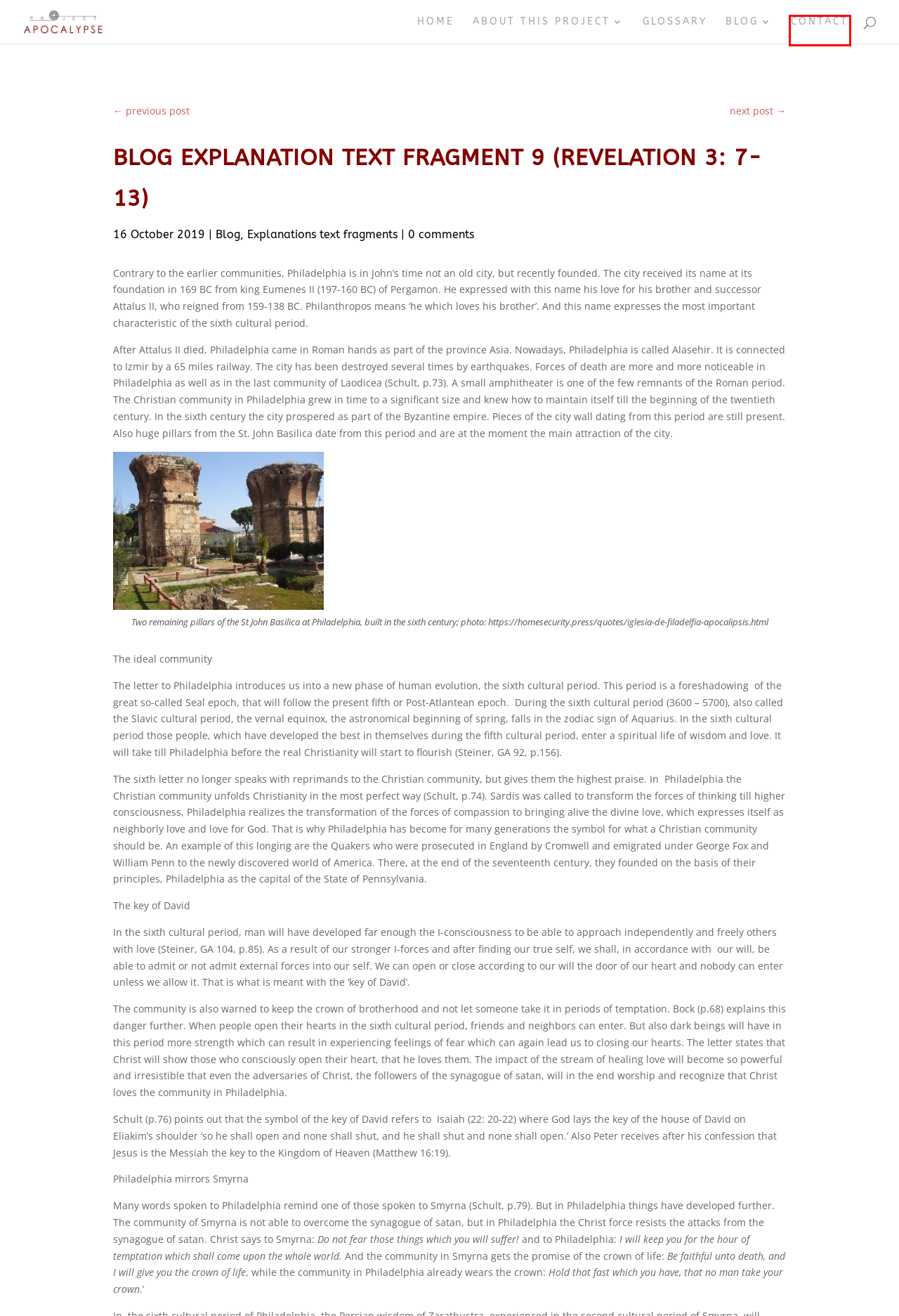Look at the screenshot of a webpage that includes a red bounding box around a UI element. Select the most appropriate webpage description that matches the page seen after clicking the highlighted element. Here are the candidates:
A. Glossary | Project Apocalypse
B. Home | Project Apocalypse
C. Blog Explanation text fragment 8 (Revelation 3: 1-6) | Project Apocalypse
D. Contact | Project Apocalypse
E. Explanations text fragments | Project Apocalypse
F. Blog | Project Apocalypse
G. Project Apocalypse | English / International
H. Blog Explanation text fragment 10 (Revelation 3: 14-22) | Project Apocalypse

D